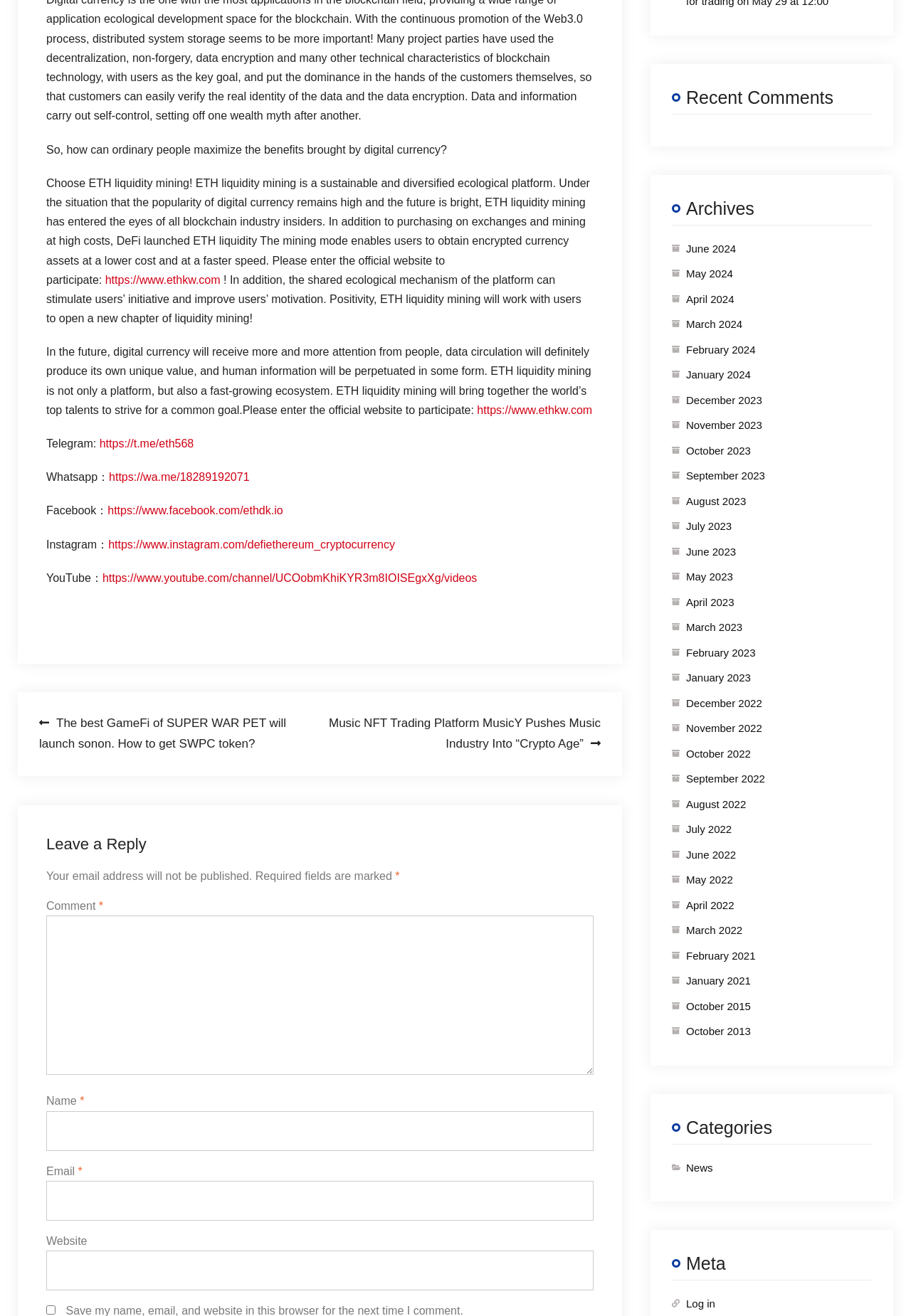Could you highlight the region that needs to be clicked to execute the instruction: "Click the link to participate in ETH liquidity mining"?

[0.115, 0.208, 0.242, 0.217]